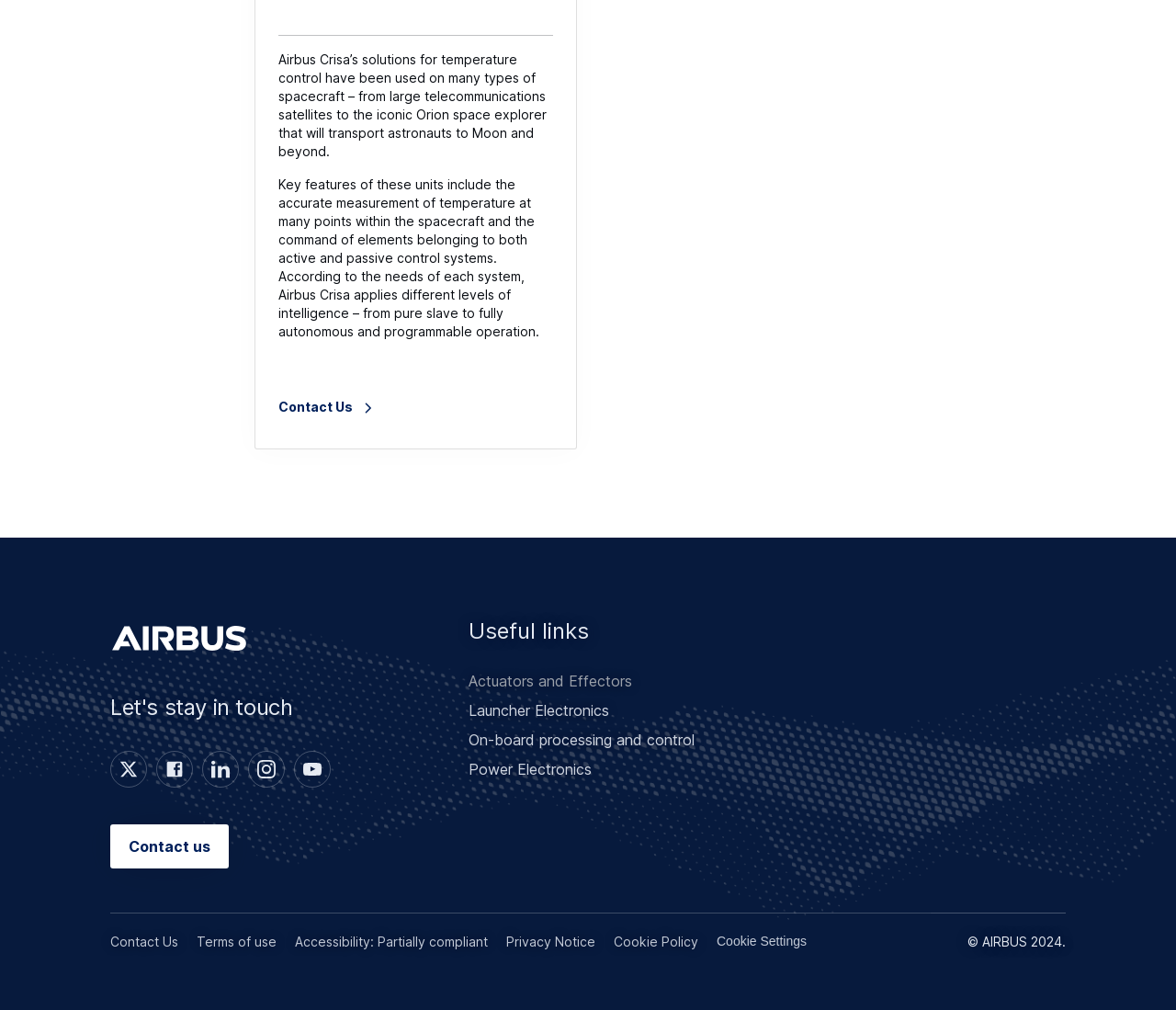How many social media links are provided?
Answer the question based on the image using a single word or a brief phrase.

5